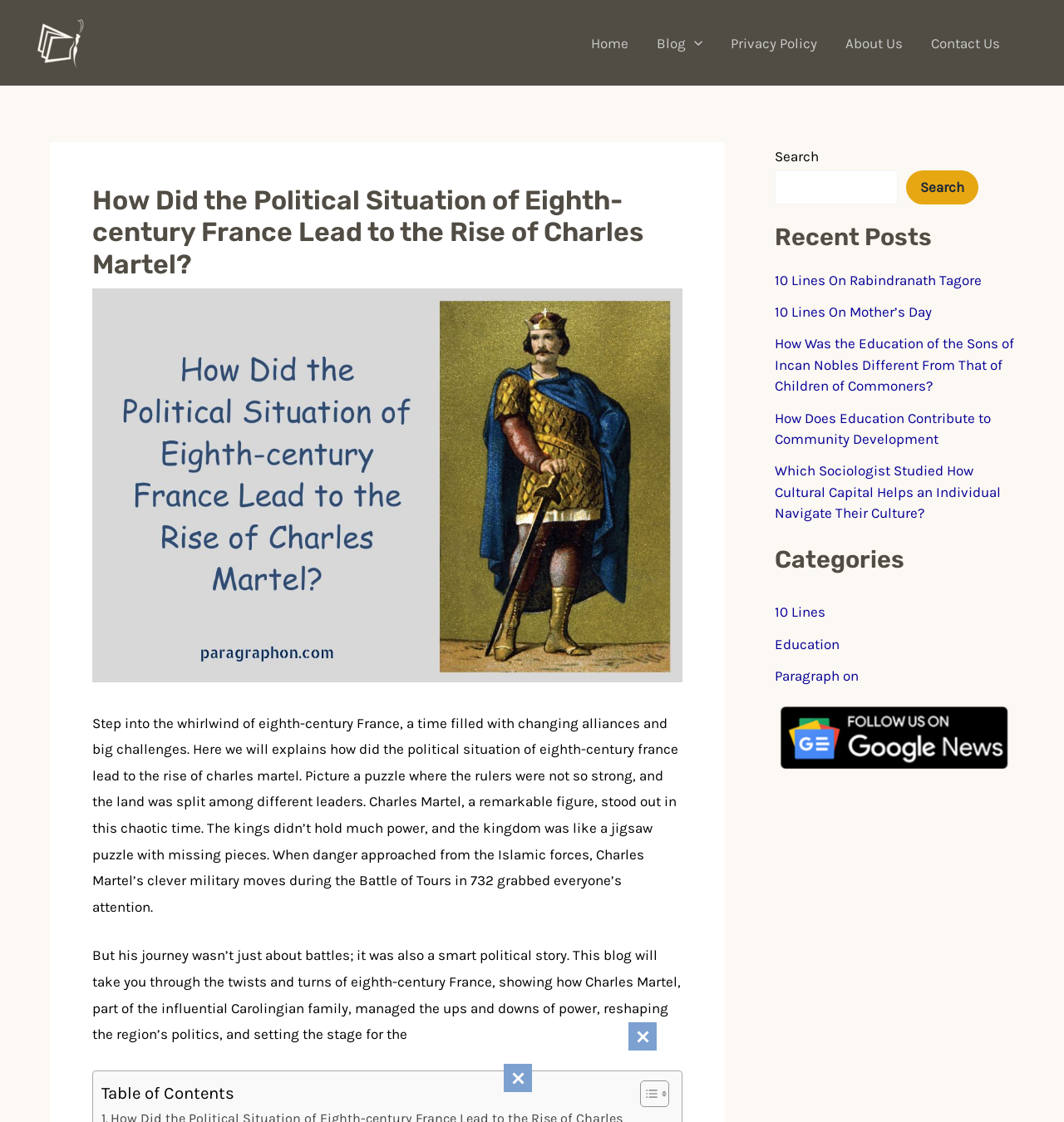Identify and provide the text of the main header on the webpage.

How Did the Political Situation of Eighth-century France Lead to the Rise of Charles Martel?